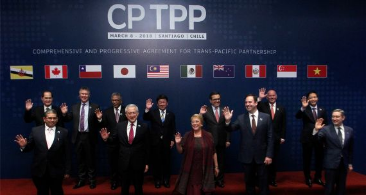Explain the details of the image comprehensively.

The image captures a significant moment during the signing ceremony of the Comprehensive and Progressive Agreement for Trans-Pacific Partnership (CPTPP) held in Santiago, Chile, on March 8, 2018. Prominent leaders from various countries stand together, smiling and waving, symbolizing their commitment to this multilateral trade agreement. The backdrop features flags representing the member countries of the CPTPP, emphasizing the international collaboration forged through this pact. The event highlights the importance of trade partnerships in fostering economic growth and cooperation across the Pacific region.